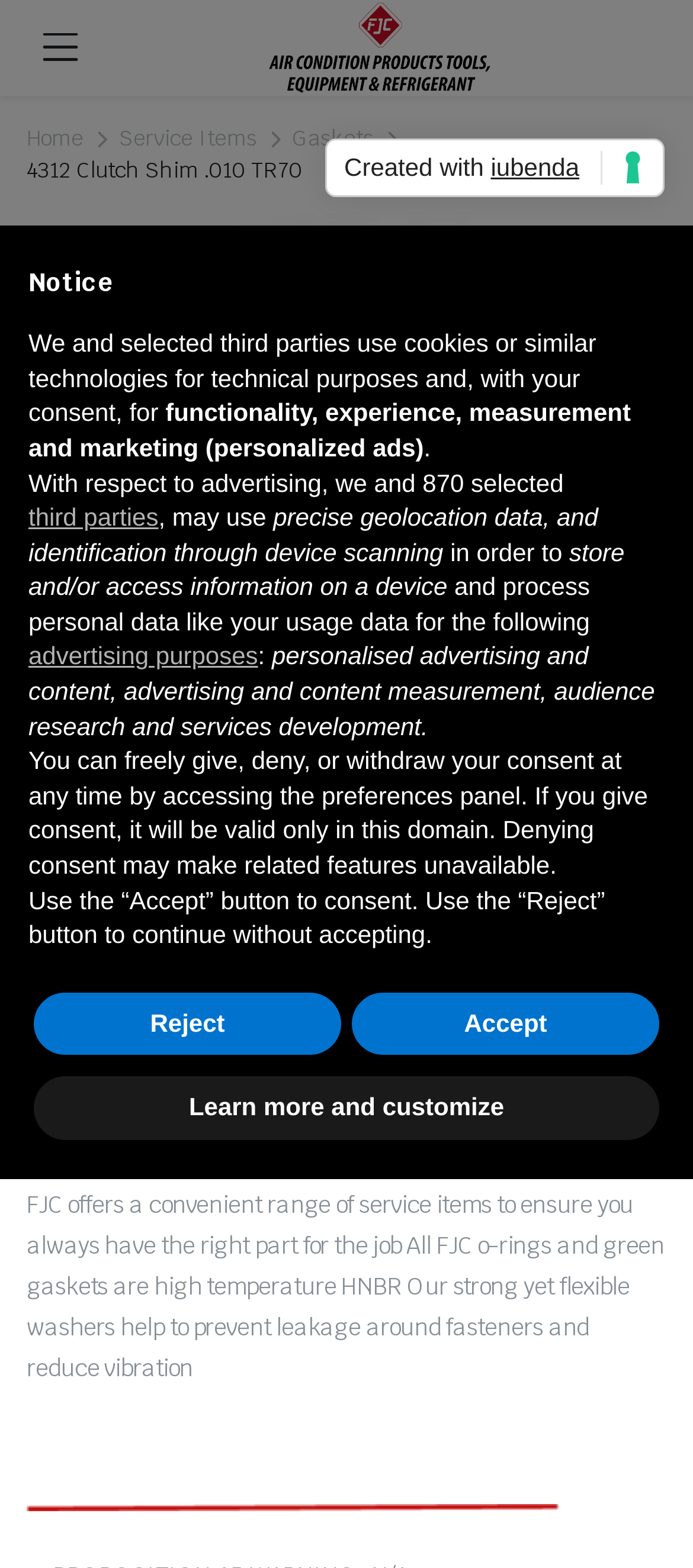Find the bounding box coordinates of the area to click in order to follow the instruction: "click on Campaign Brief".

None